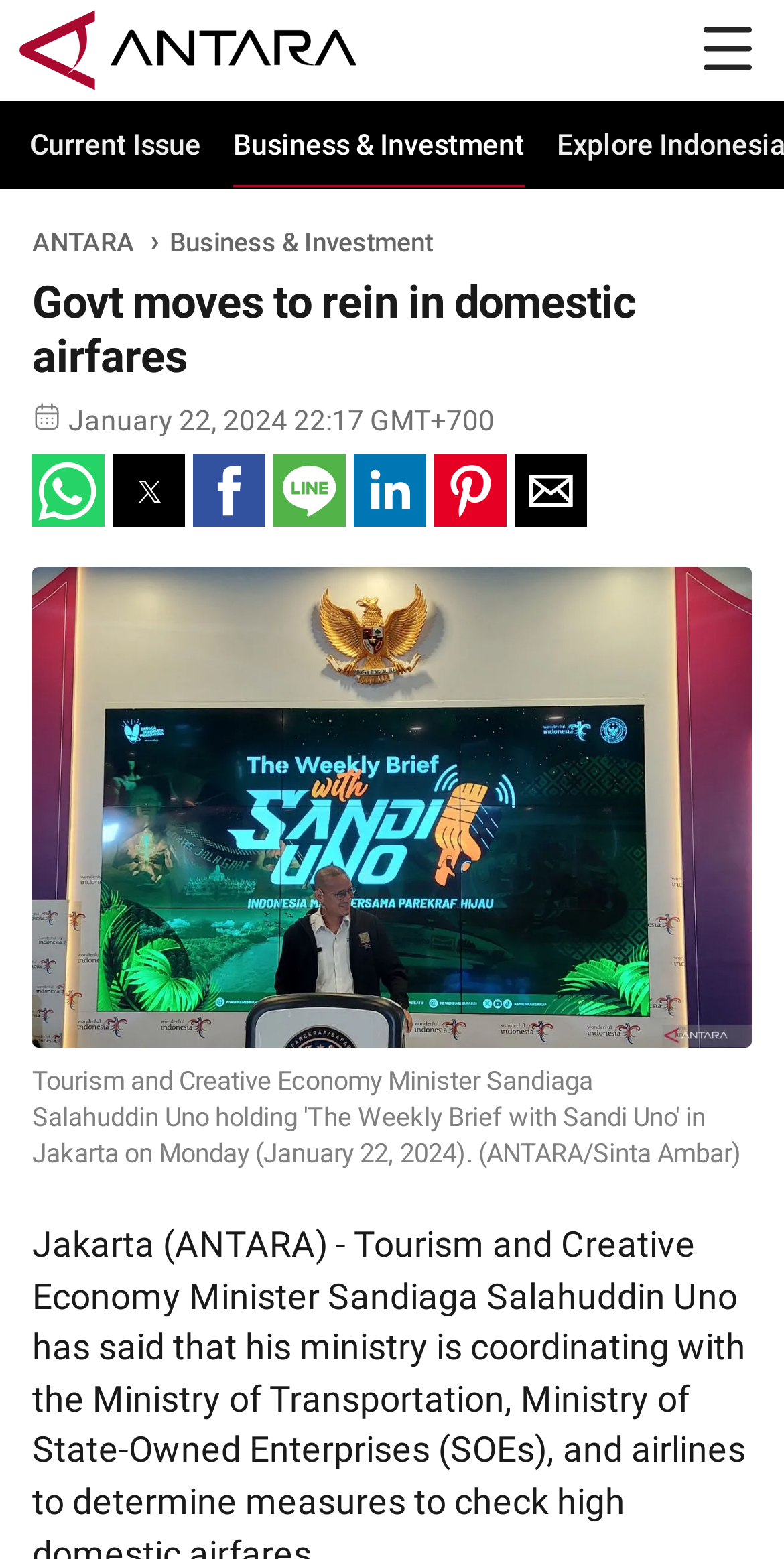Create an in-depth description of the webpage, covering main sections.

The webpage appears to be a news article from ANTARA News, with the title "Govt moves to rein in domestic airfares" prominently displayed at the top. Below the title, there is a date and time stamp, "January 22, 2024 22:17 GMT+700", indicating when the article was published.

To the top left of the page, there is a link to the ANTARA News homepage, and a button labeled "Menu" is located at the top right corner. There are also two links, "Current Issue" and "Business & Investment", situated near the top of the page, which may lead to other sections of the website.

The main content of the article is accompanied by a large image, which takes up most of the page's width. The image is described as "Govt moves to rein in domestic airfares", suggesting it is related to the article's topic. Below the image, there is a figcaption, but it does not contain any text.

At the bottom of the page, there are several social media sharing buttons, including Whatsapp, Twitter, Facebook, Line, LinkedIn, Pinterest, and Email, allowing users to easily share the article with others.

Overall, the webpage is focused on presenting a single news article, with a clear title, date, and image, as well as easy sharing options.